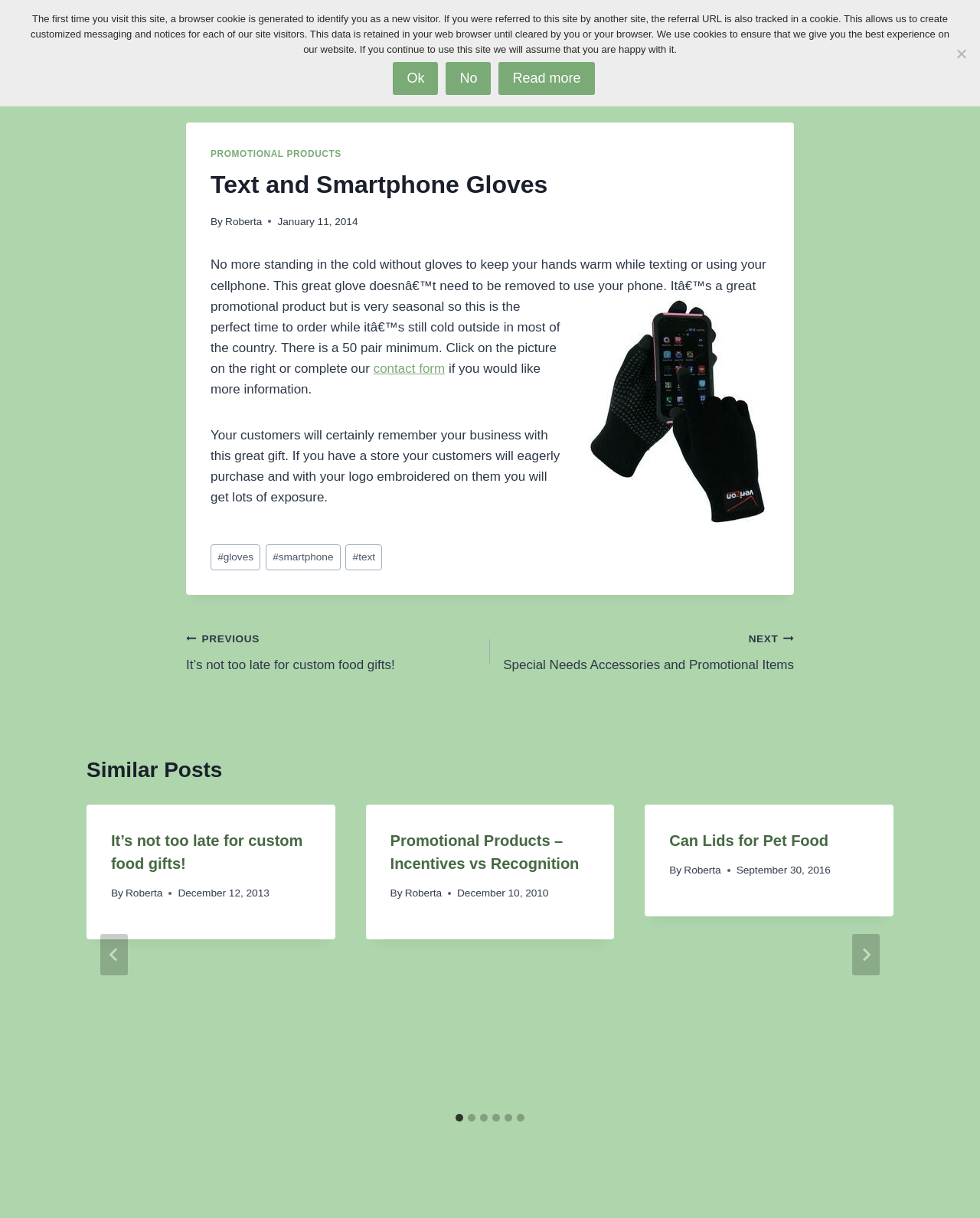Determine the bounding box for the described HTML element: "#gloves". Ensure the coordinates are four float numbers between 0 and 1 in the format [left, top, right, bottom].

[0.215, 0.447, 0.266, 0.468]